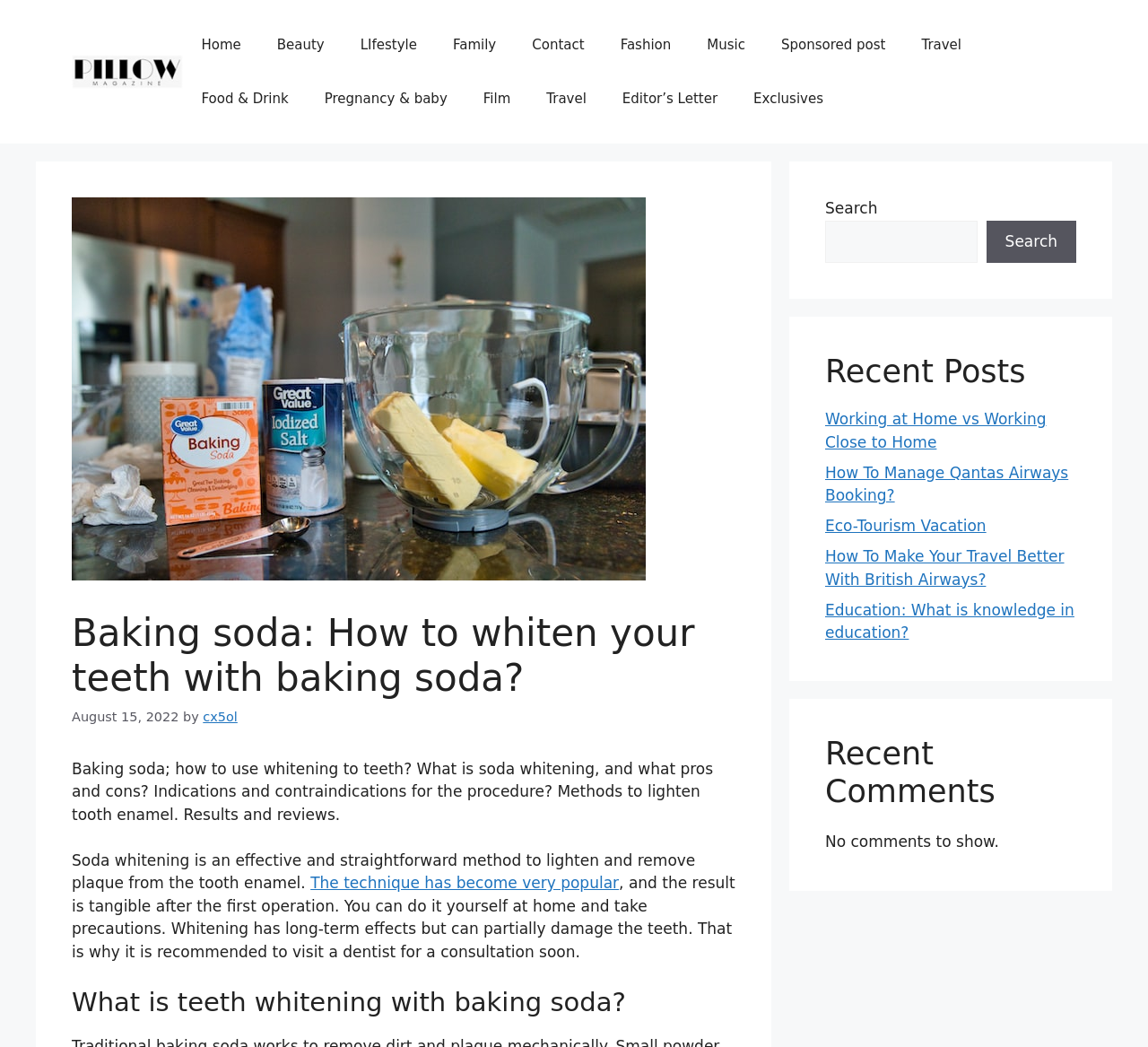Produce an extensive caption that describes everything on the webpage.

This webpage is about baking soda and its use in whitening teeth. At the top, there is a banner with a logo and a navigation menu with 11 links to different categories, including Home, Beauty, Lifestyle, and more. Below the navigation menu, there is a large image related to teeth whitening with baking soda.

The main content of the webpage is divided into sections. The first section has a heading that matches the title of the webpage, "Baking soda: How to whiten your teeth with baking soda?" followed by a date and author information. Below this, there is a brief summary of the article, which discusses the effectiveness and potential drawbacks of using baking soda for teeth whitening.

The next section has a heading "What is teeth whitening with baking soda?" and appears to be the start of the main article. The text in this section explains that soda whitening is a popular method for lightening and removing plaque from tooth enamel, but it can have long-term effects and potentially damage teeth.

On the right side of the webpage, there are three complementary sections. The first section has a search bar with a button. The second section has a heading "Recent Posts" and lists five links to other articles on various topics, including working from home, managing airline bookings, and eco-tourism. The third section has a heading "Recent Comments" but indicates that there are no comments to show.